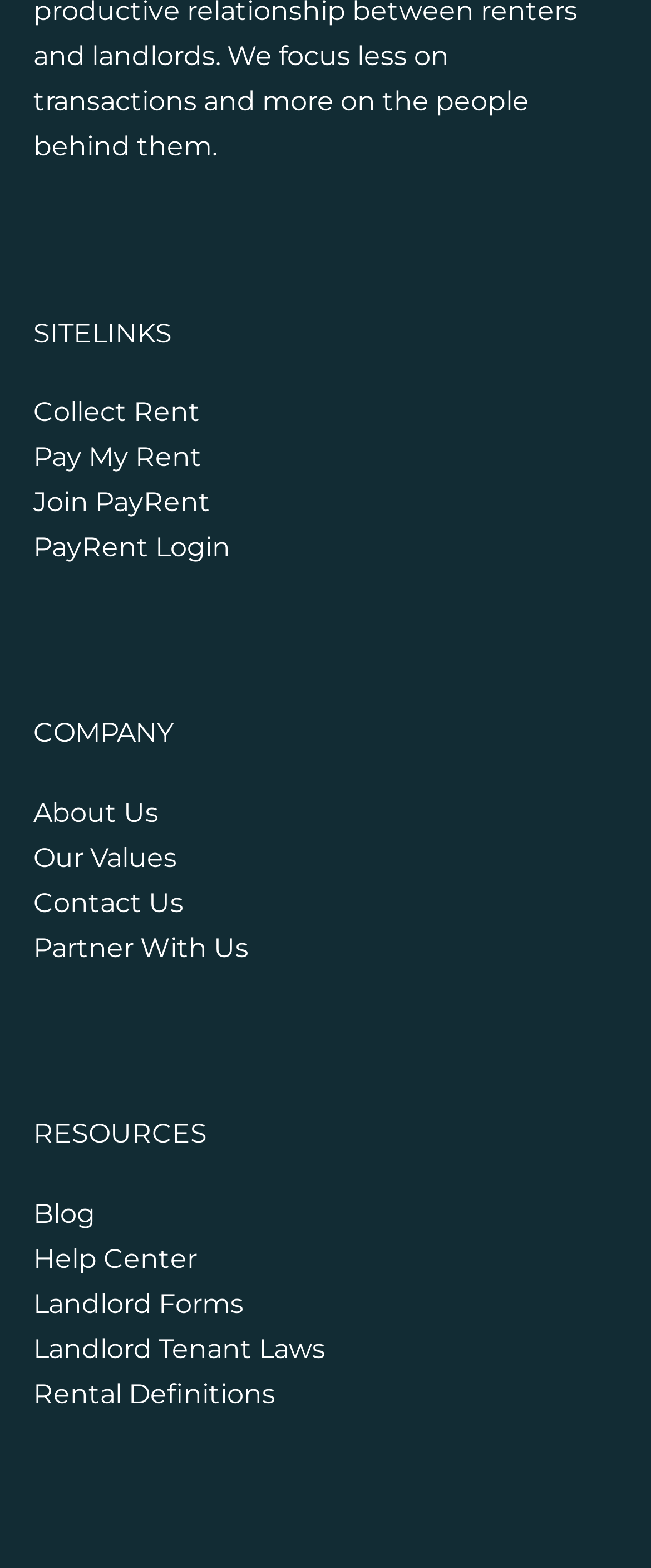Find the bounding box coordinates of the clickable region needed to perform the following instruction: "Access Help Center". The coordinates should be provided as four float numbers between 0 and 1, i.e., [left, top, right, bottom].

[0.051, 0.792, 0.303, 0.813]